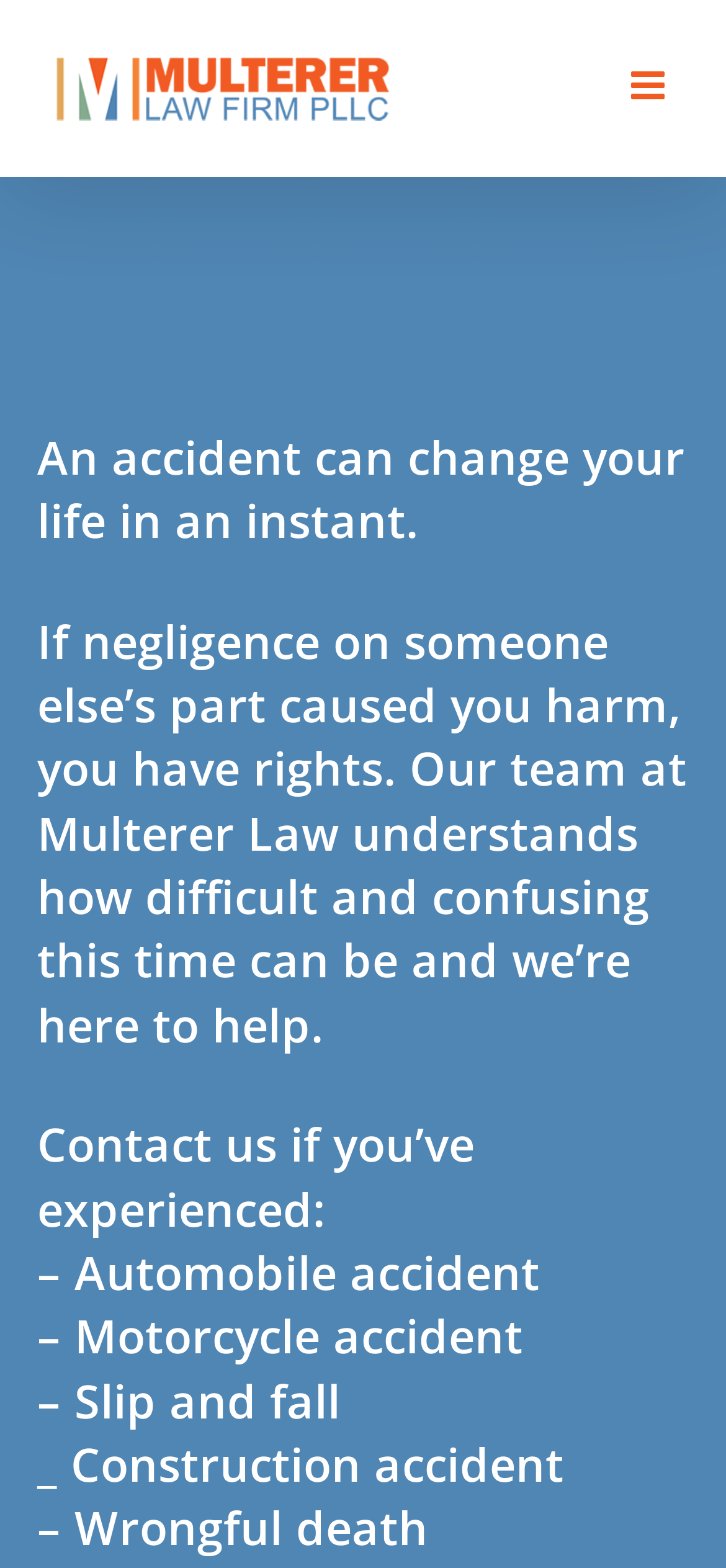What is the purpose of the link at the bottom of the page?
Could you answer the question in a detailed manner, providing as much information as possible?

I found the answer by looking at the link element at the bottom of the page, which has the text ' Go to Top' and is likely used to scroll back to the top of the page.